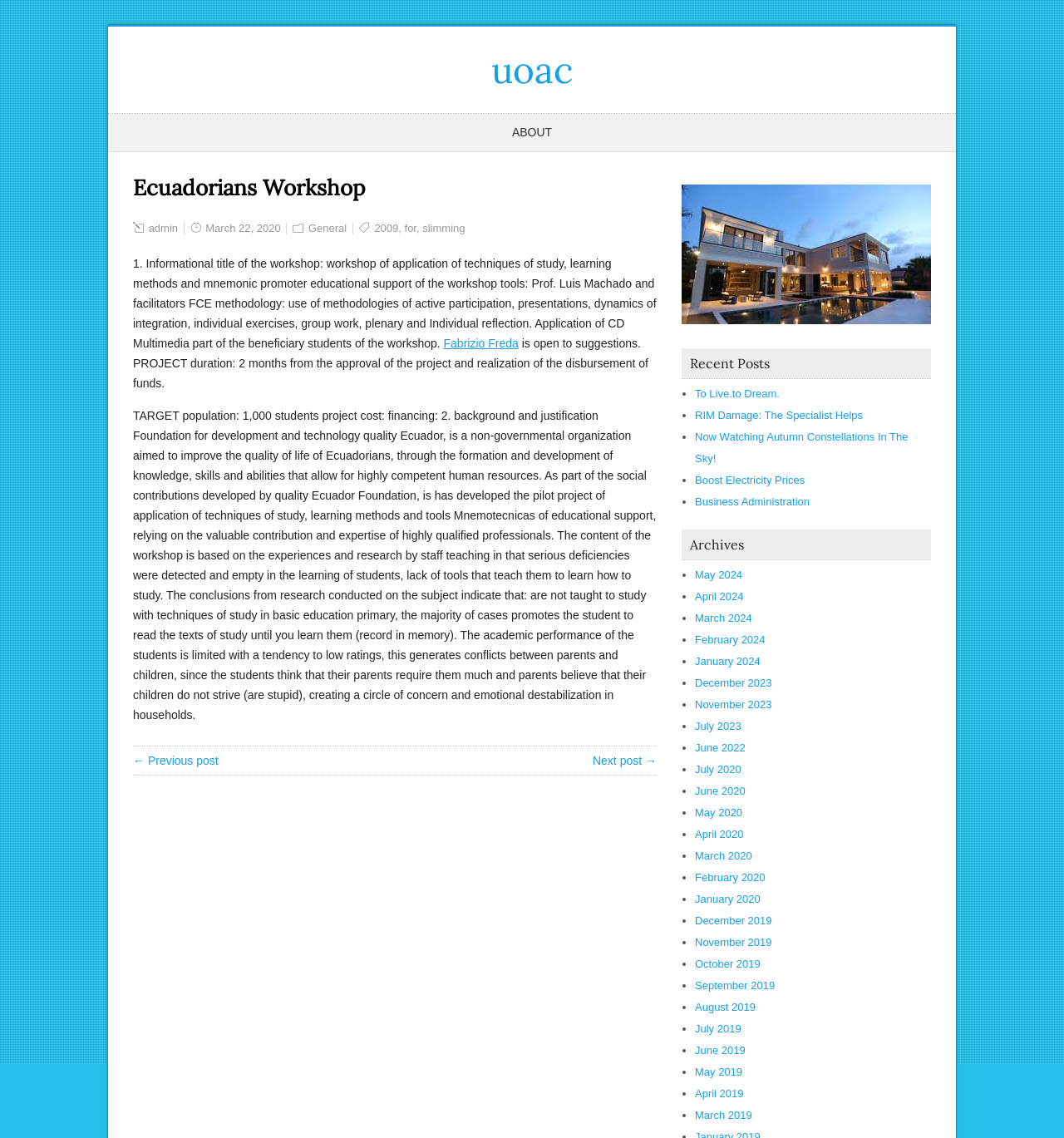Carefully observe the image and respond to the question with a detailed answer:
What is the duration of the project?

The duration of the project is mentioned in the text as '2 months from the approval of the project and realization of the disbursement of funds' which is a static text element inside the article element.